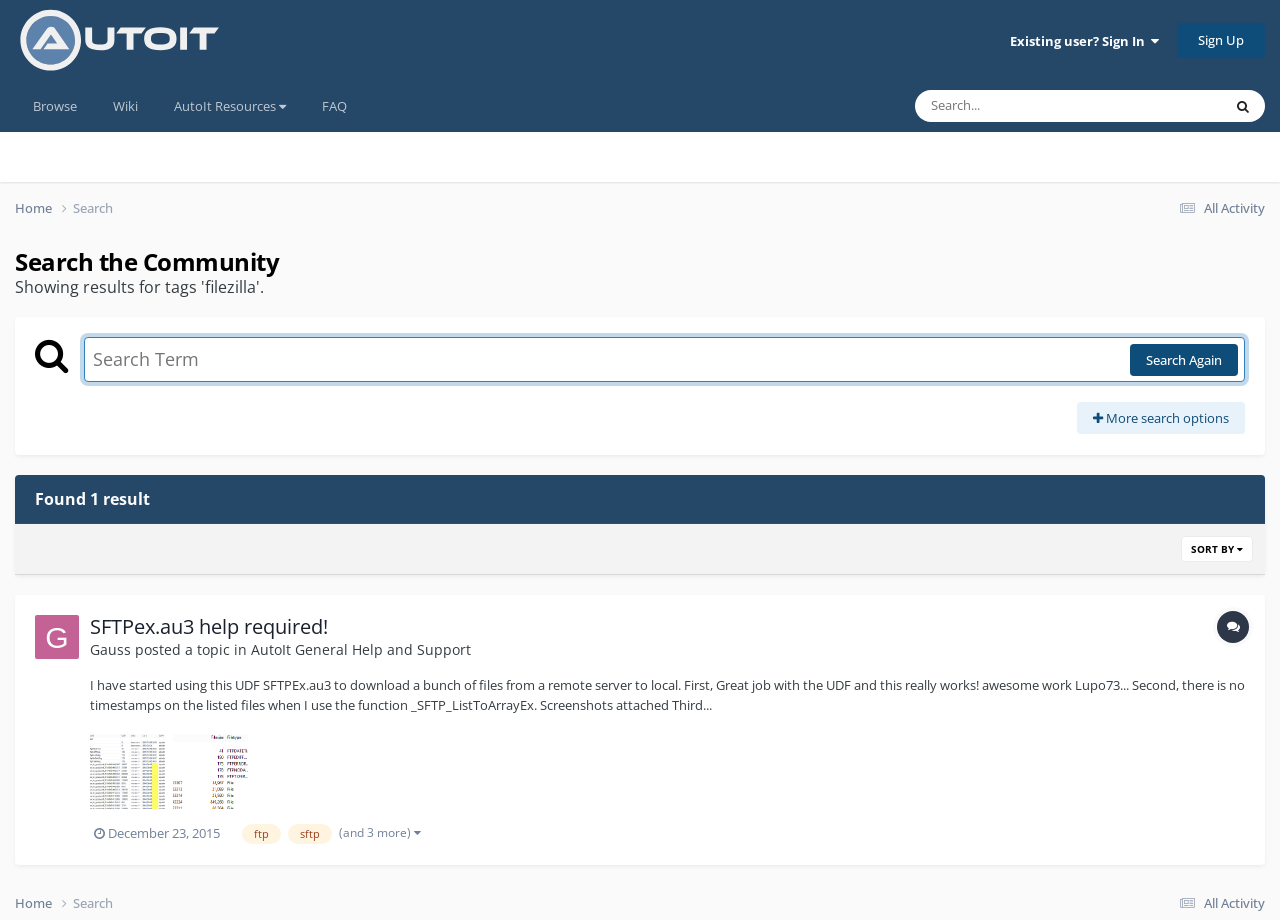What is the username of the person who posted the topic?
Answer the question with as much detail as you can, using the image as a reference.

The username of the person who posted the topic is 'Gauss' as indicated by the link and the image next to the topic title.